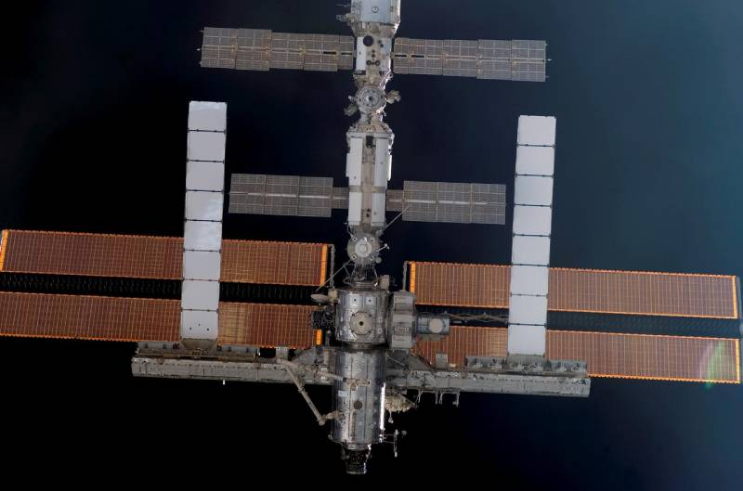Provide your answer in a single word or phrase: 
What is the shape of the ISS's modules?

Cross-like